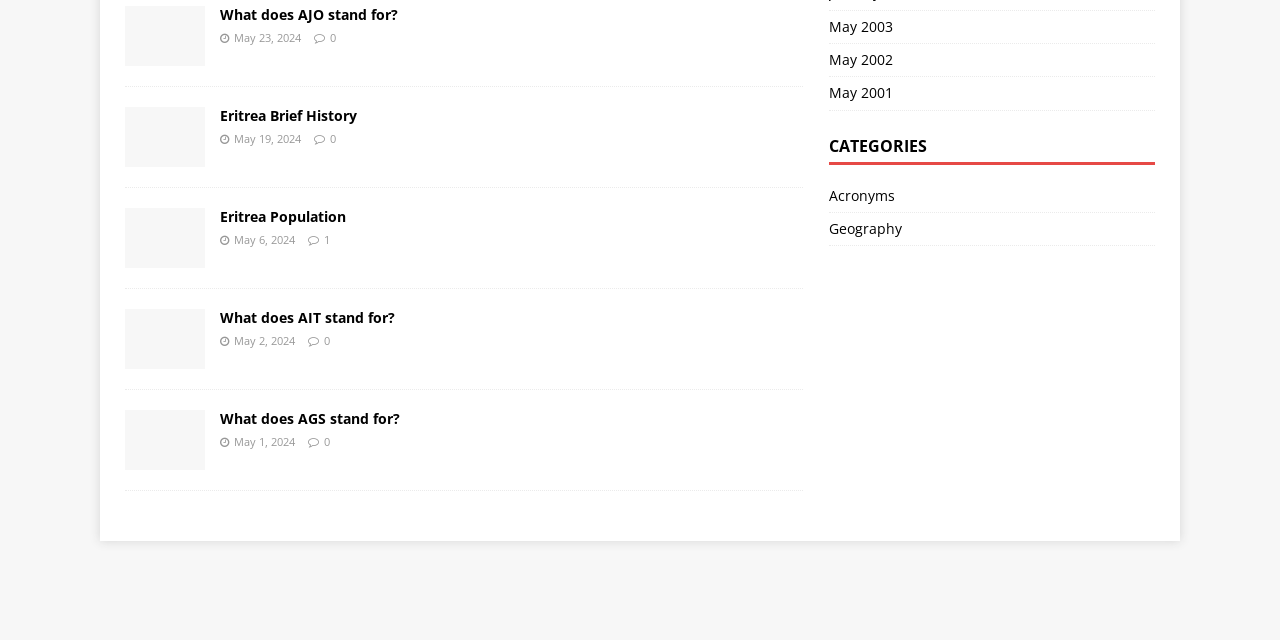Bounding box coordinates are specified in the format (top-left x, top-left y, bottom-right x, bottom-right y). All values are floating point numbers bounded between 0 and 1. Please provide the bounding box coordinate of the region this sentence describes: What does AIT stand for?

[0.172, 0.481, 0.309, 0.51]